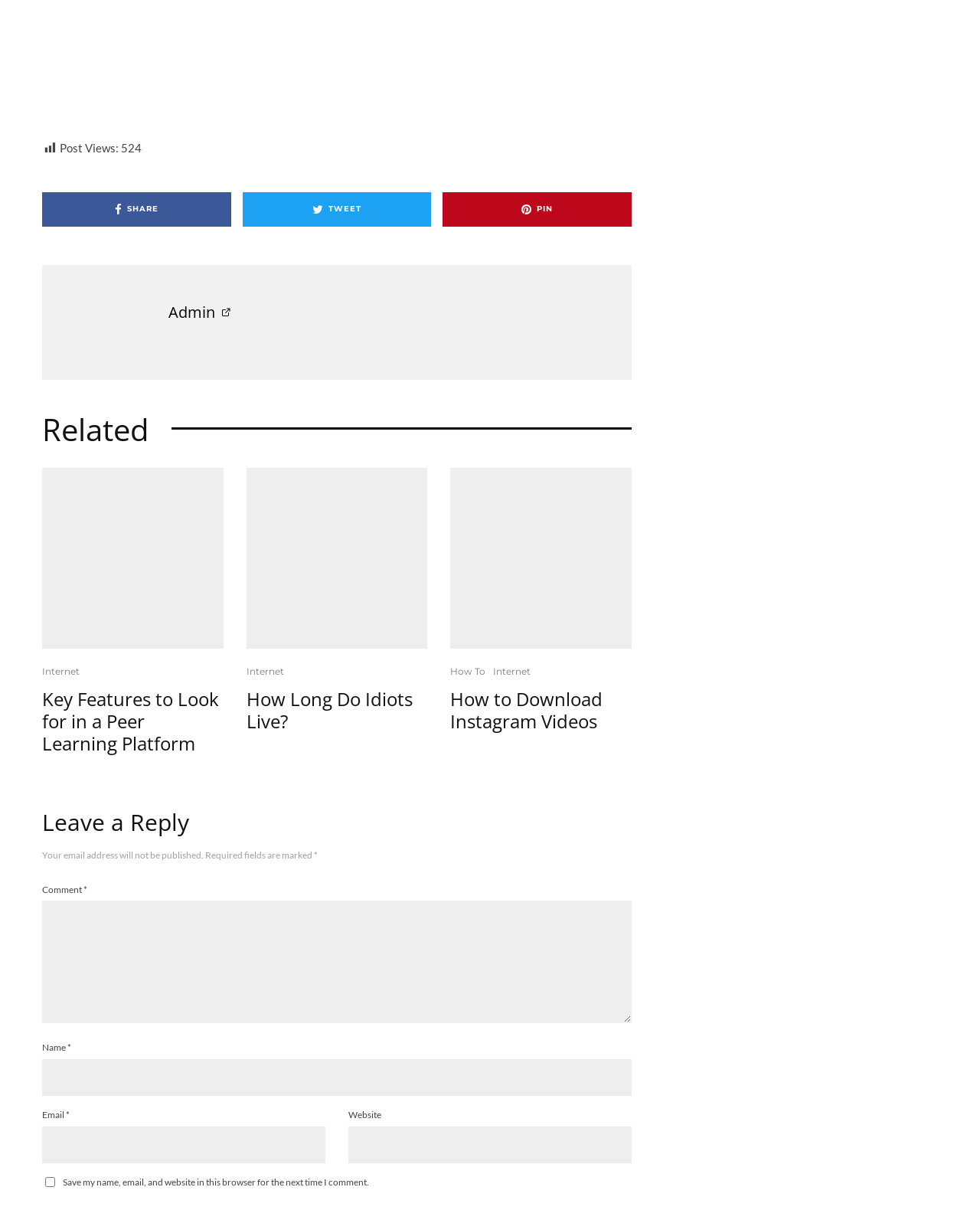Find the bounding box coordinates for the area that must be clicked to perform this action: "Click the Share button".

[0.043, 0.159, 0.236, 0.187]